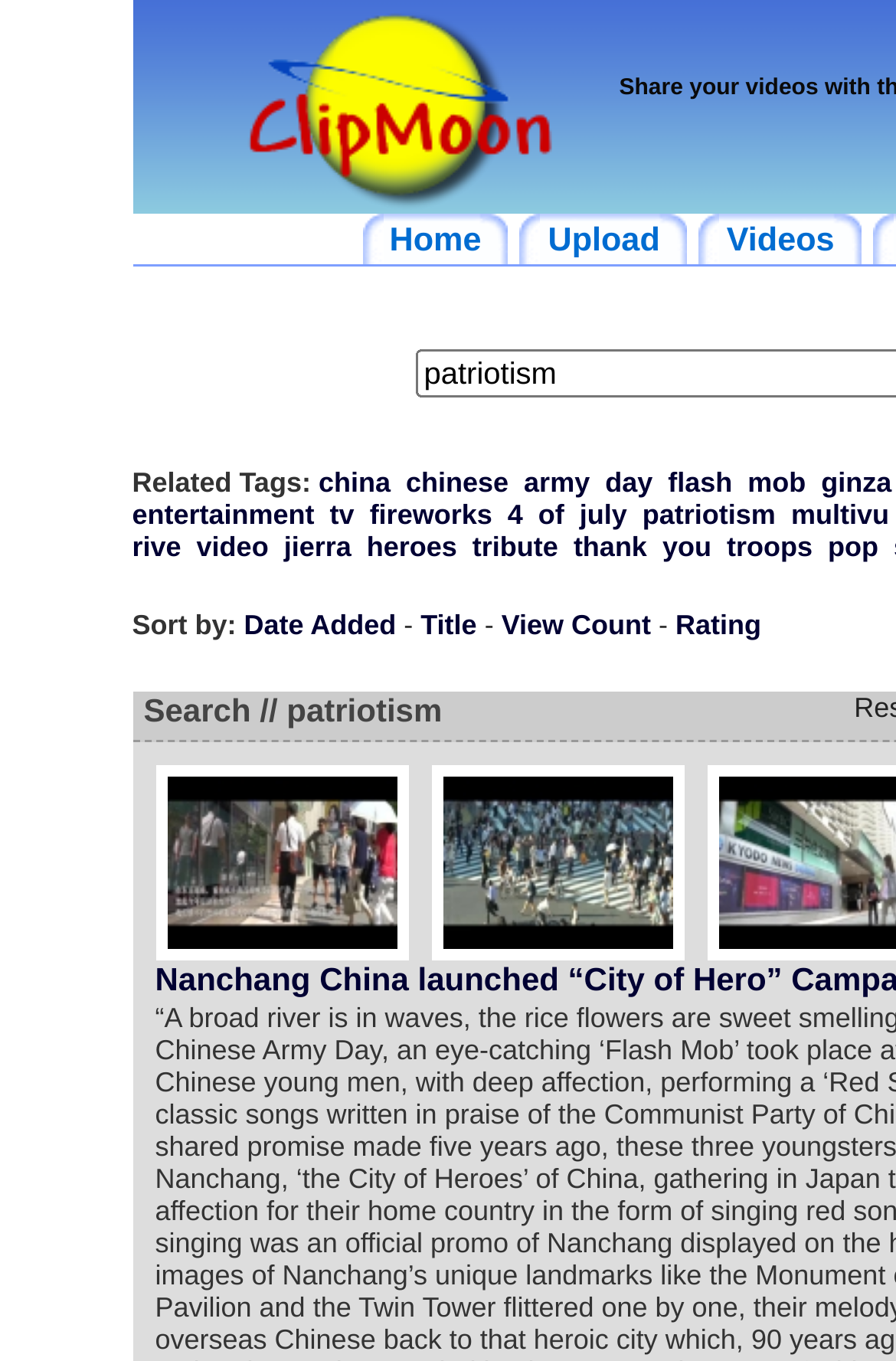Please locate the bounding box coordinates of the region I need to click to follow this instruction: "Search for 'patriotism' videos".

[0.147, 0.508, 0.661, 0.544]